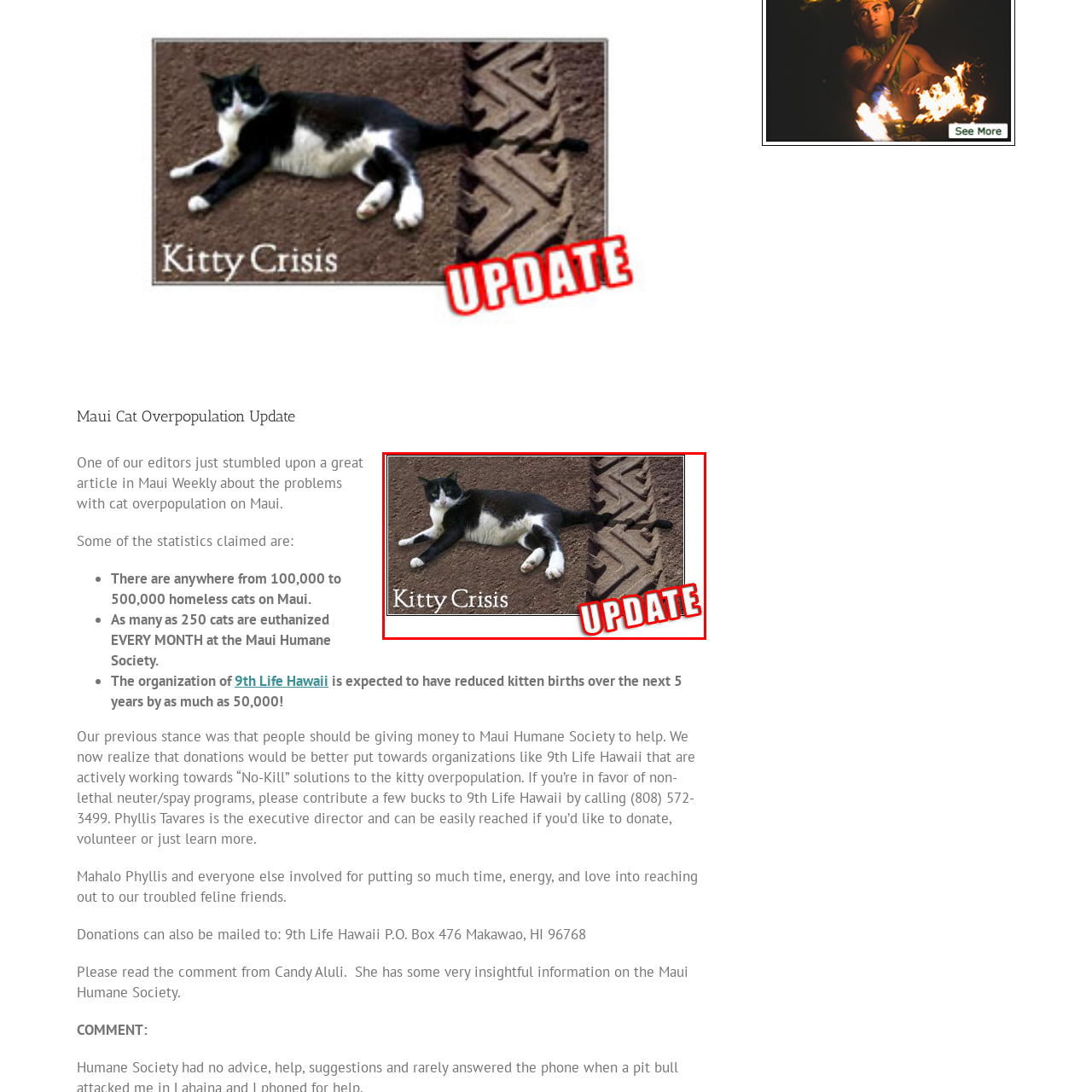Pay attention to the red boxed area, What is the main theme of the image? Provide a one-word or short phrase response.

Cat overpopulation